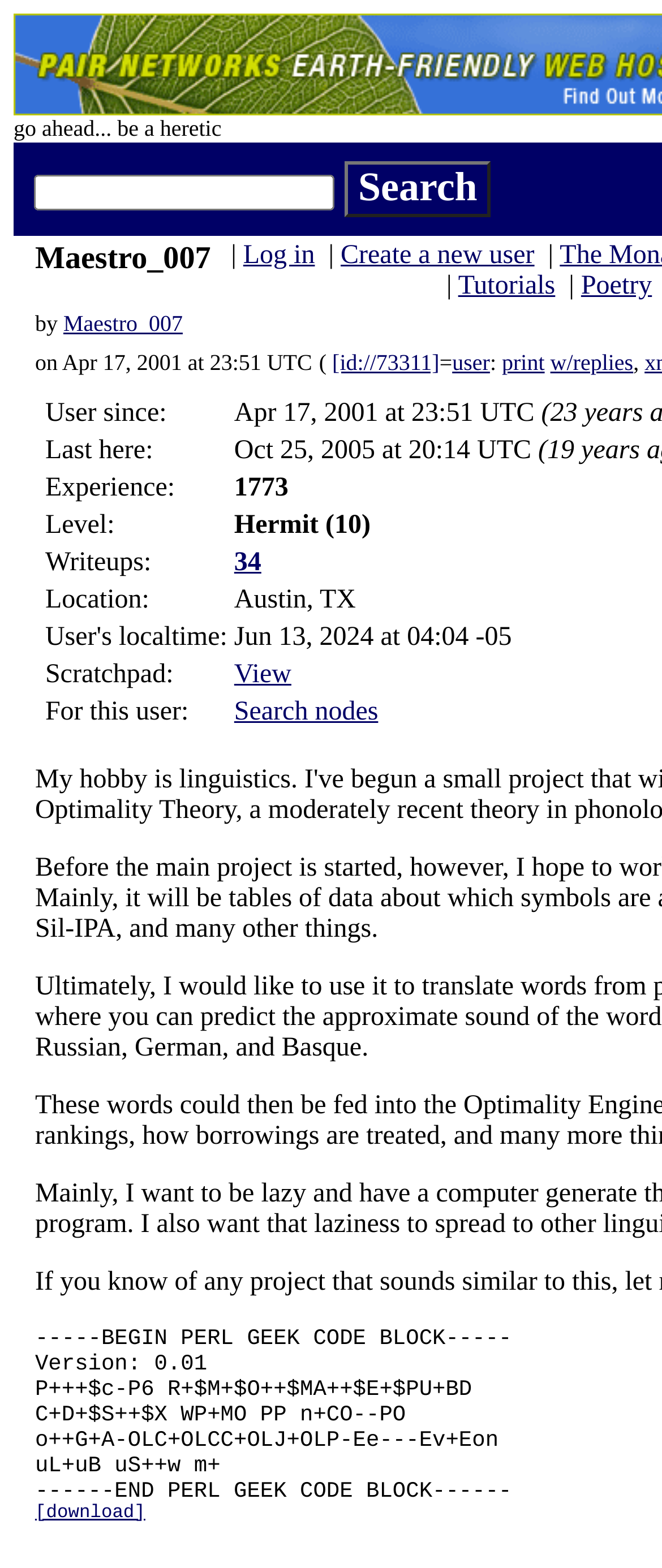Analyze the image and deliver a detailed answer to the question: What is the username of the user profile?

The username of the user profile can be found in the heading element 'Maestro_007' which is located at the top of the page, and also in the link 'Maestro_007' which is a part of the layout table cell 'Maestro_007 by Maestro_007'.